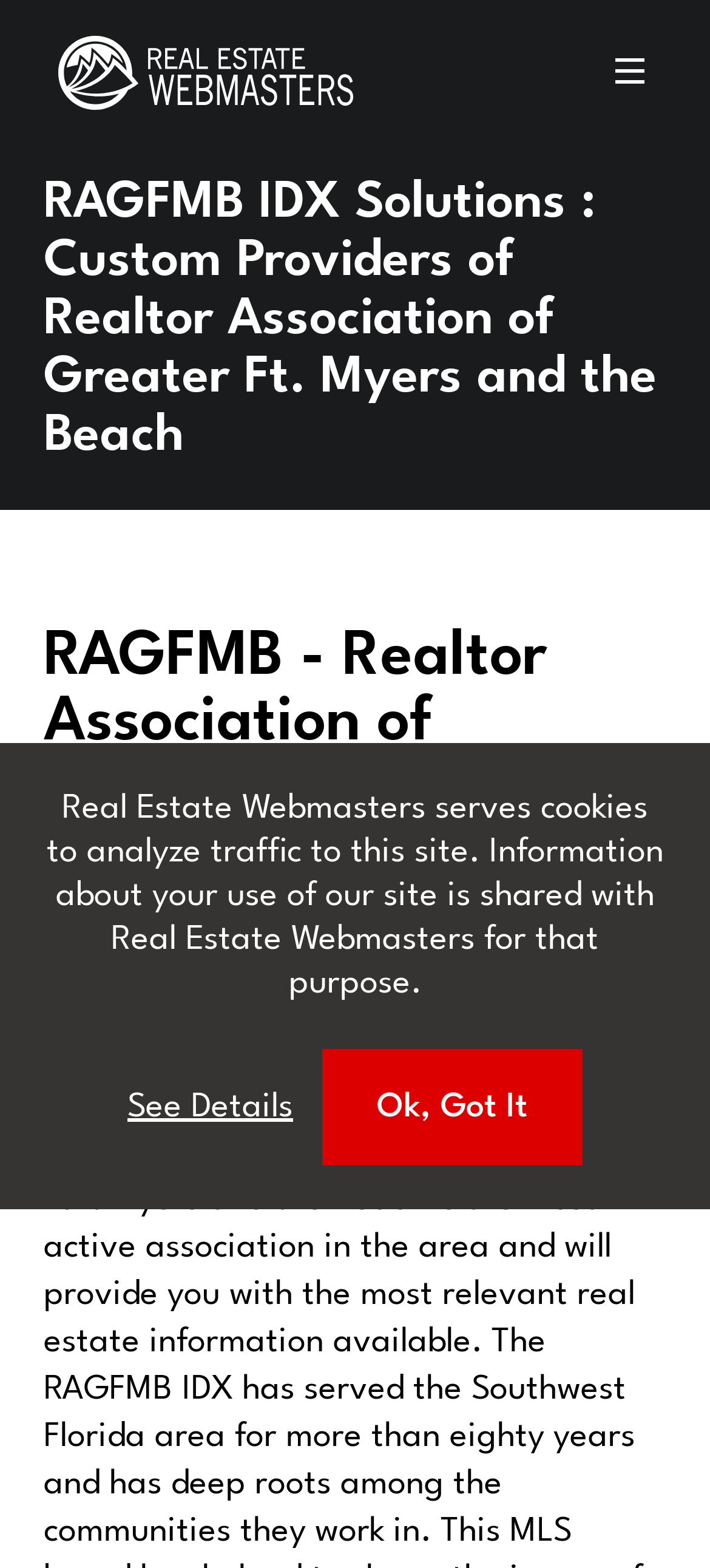Please extract the webpage's main title and generate its text content.

RAGFMB IDX Solutions : Custom Providers of Realtor Association of Greater Ft. Myers and the Beach